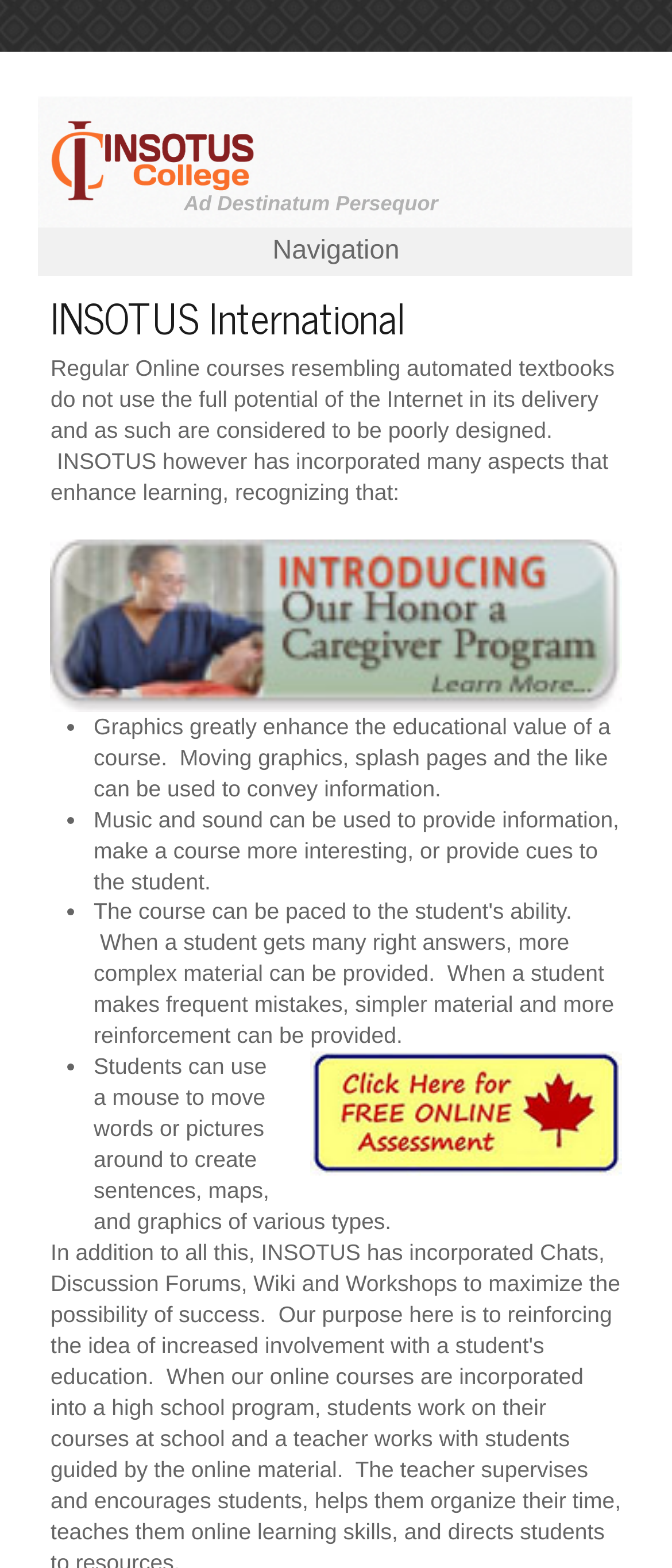Bounding box coordinates are given in the format (top-left x, top-left y, bottom-right x, bottom-right y). All values should be floating point numbers between 0 and 1. Provide the bounding box coordinate for the UI element described as: Navigation

[0.058, 0.145, 0.942, 0.176]